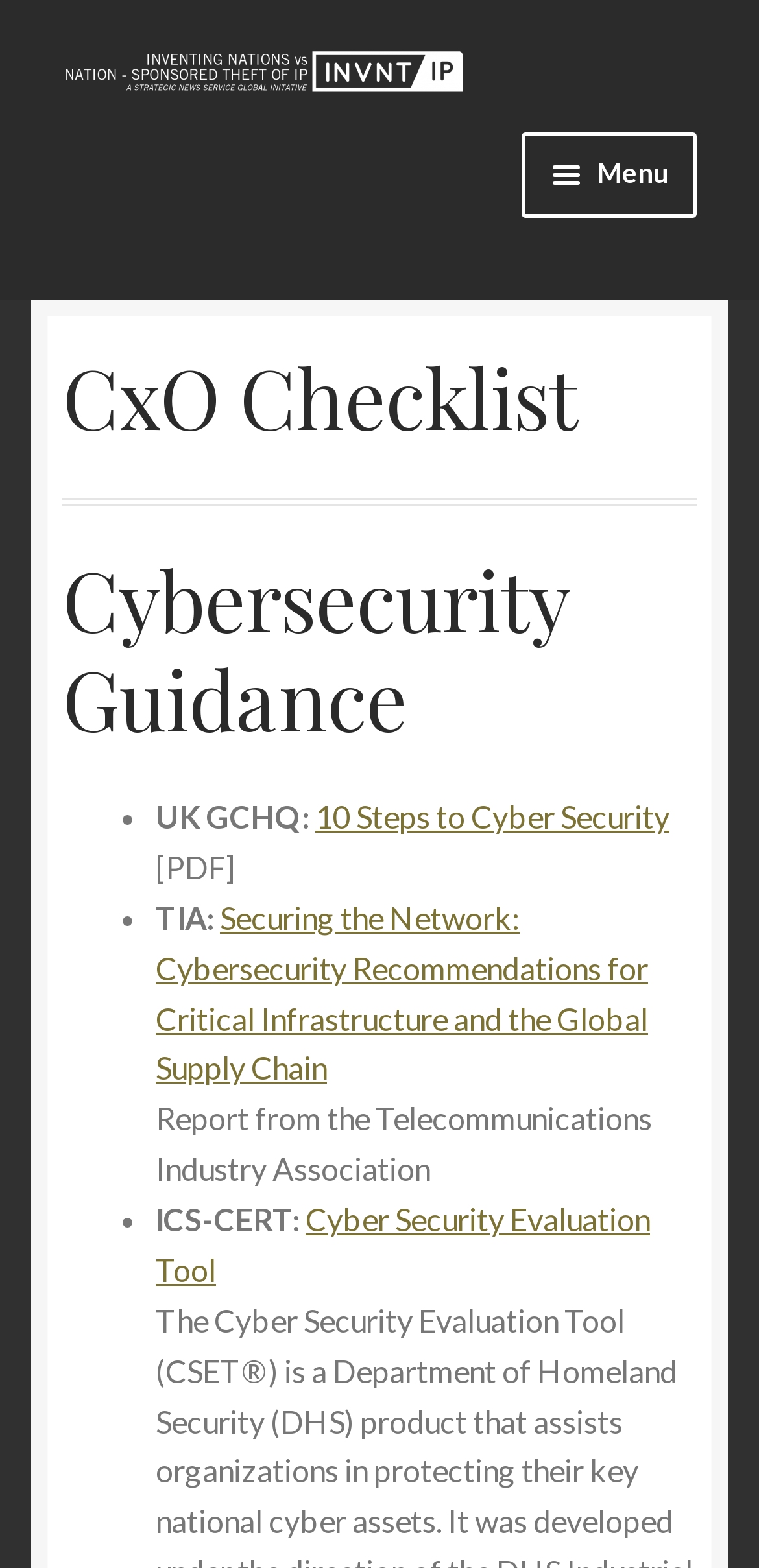What is the name of the image on the top left corner?
Respond with a short answer, either a single word or a phrase, based on the image.

INVNT/IP